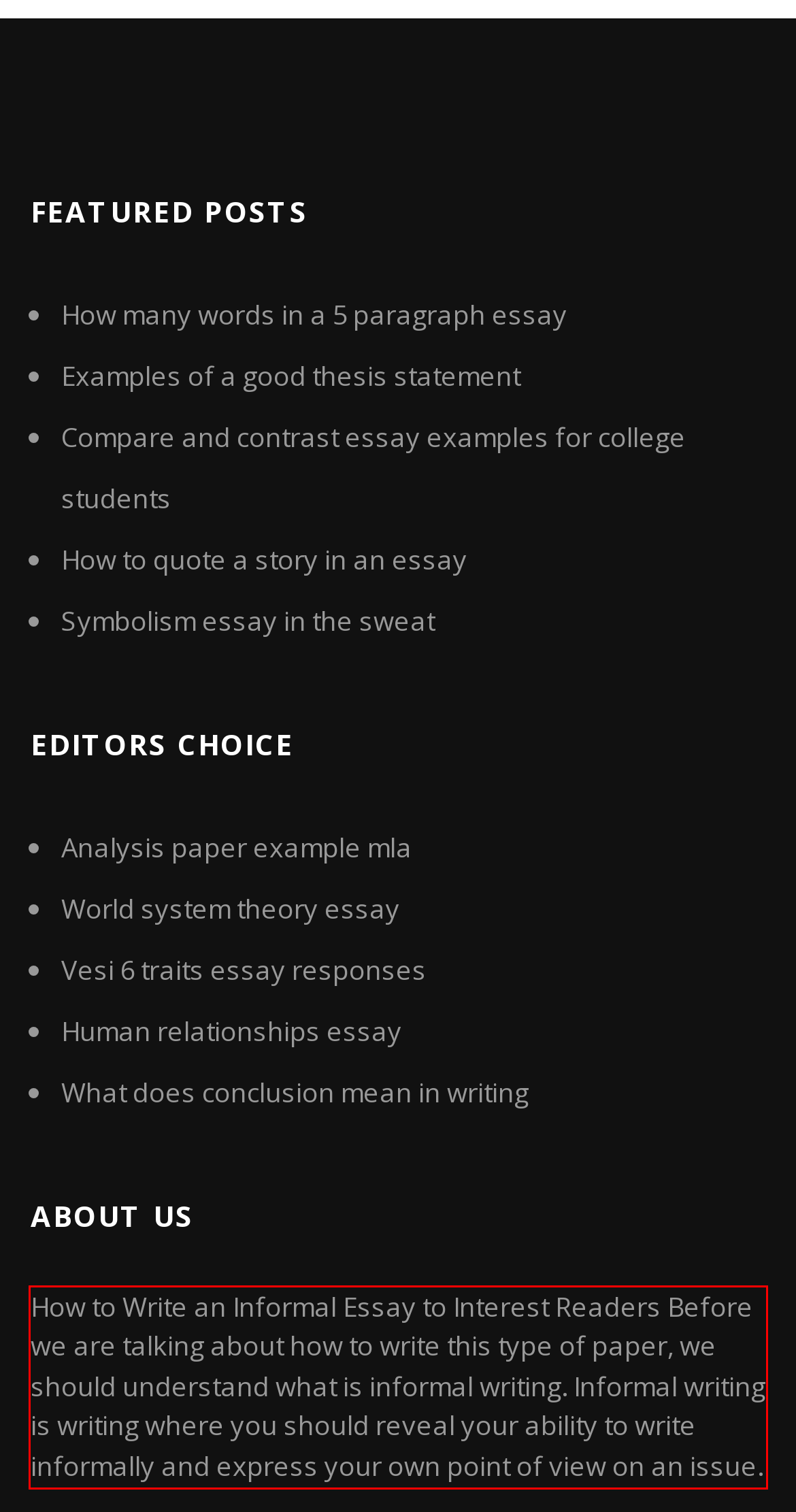Please identify and extract the text from the UI element that is surrounded by a red bounding box in the provided webpage screenshot.

How to Write an Informal Essay to Interest Readers Before we are talking about how to write this type of paper, we should understand what is informal writing. Informal writing is writing where you should reveal your ability to write informally and express your own point of view on an issue.